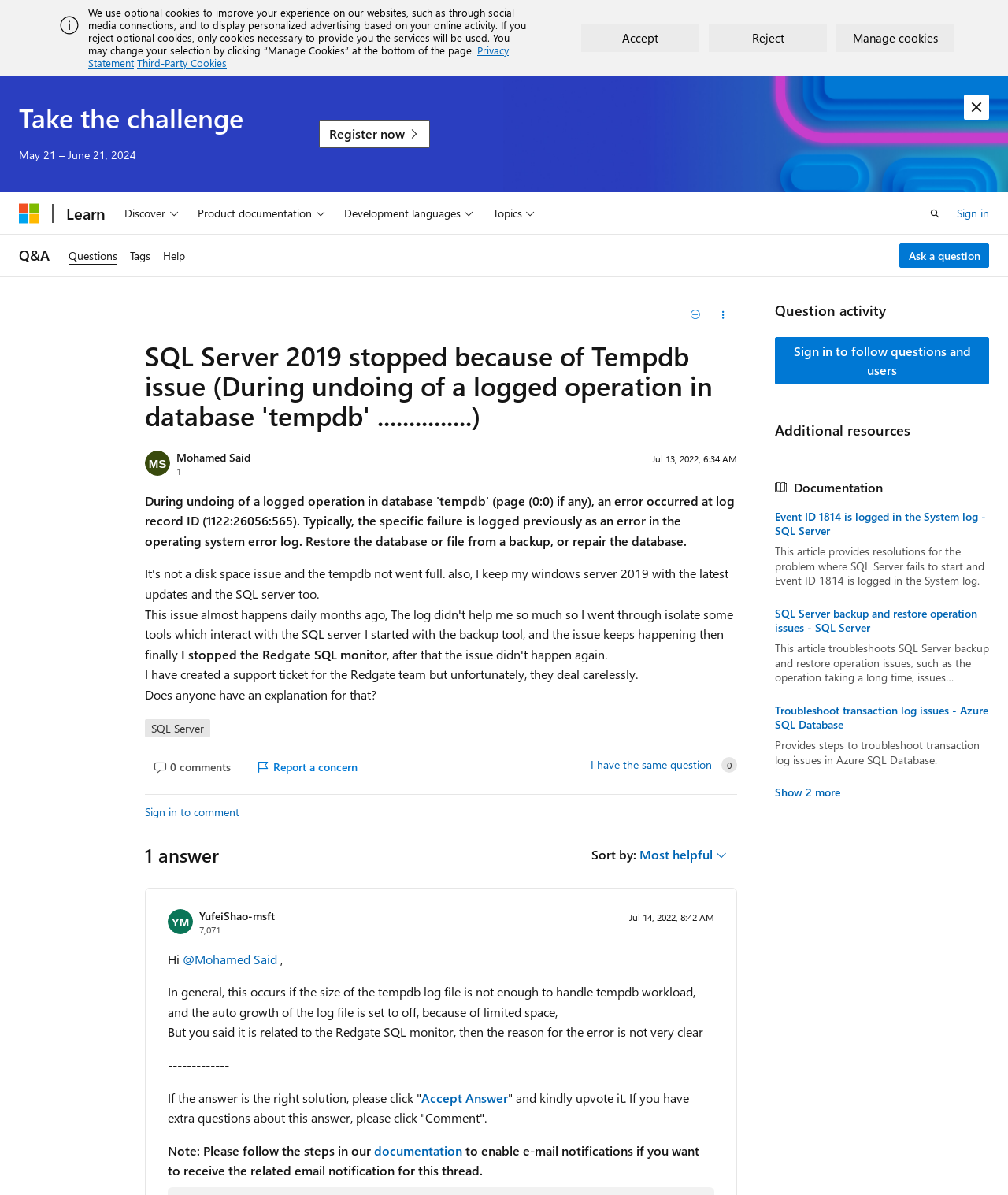Determine the bounding box coordinates of the clickable element to achieve the following action: 'View question activity'. Provide the coordinates as four float values between 0 and 1, formatted as [left, top, right, bottom].

[0.769, 0.253, 0.981, 0.266]